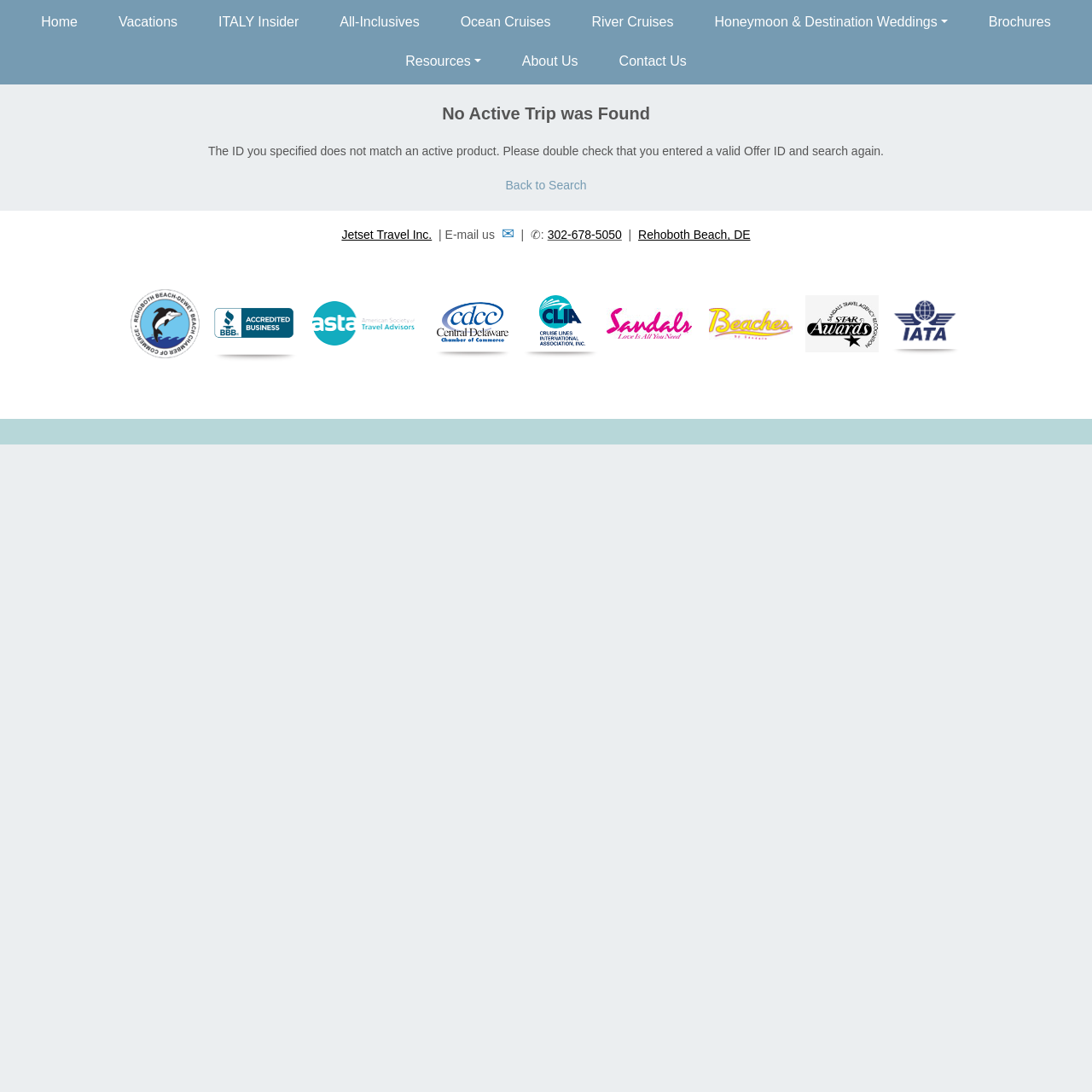What should I do if I entered an invalid Offer ID?
Please provide a comprehensive answer based on the visual information in the image.

I found the answer by looking at the error message displayed on the webpage, which suggests that I should double check the Offer ID and search again if it's invalid.